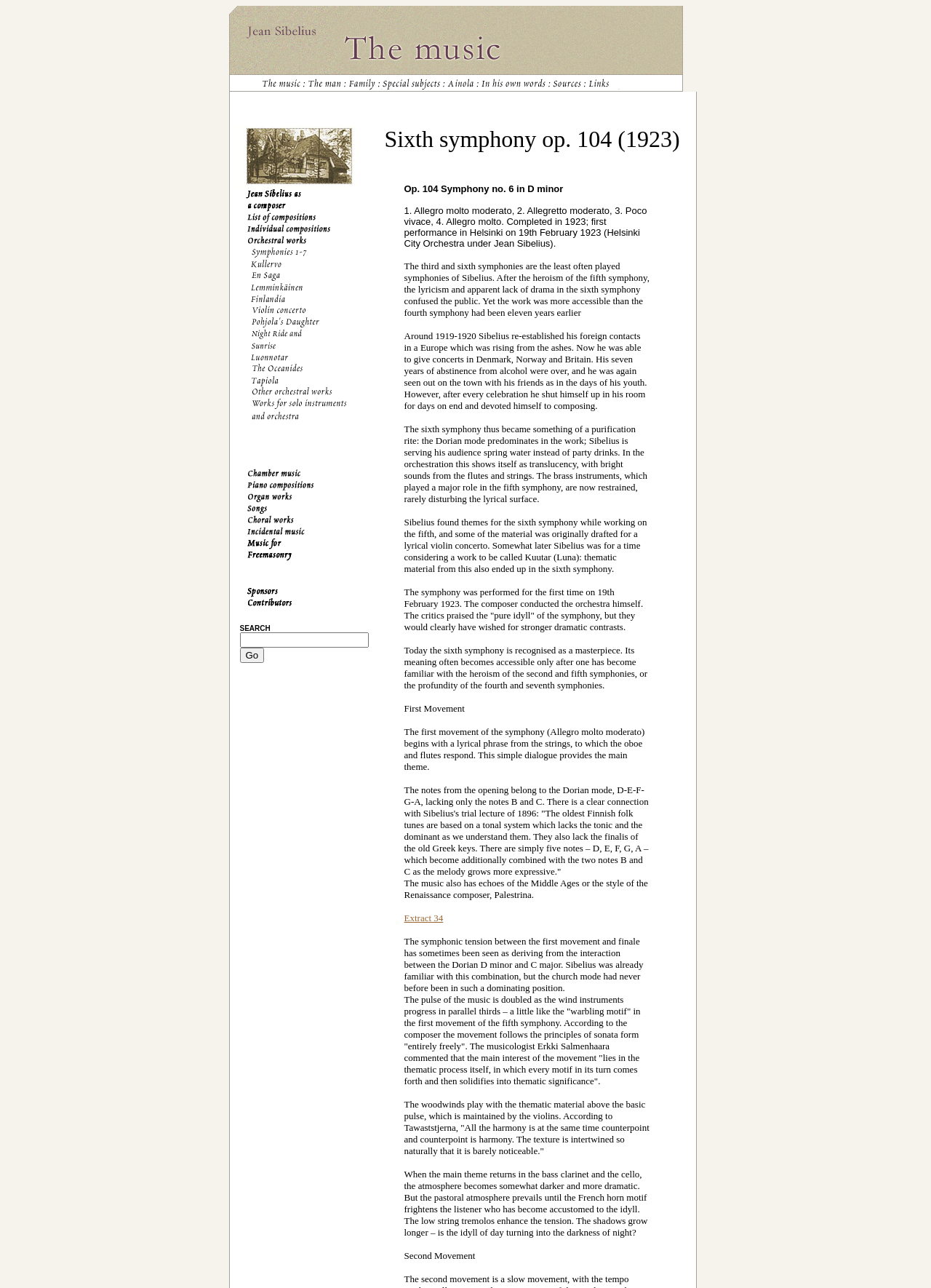Using the format (top-left x, top-left y, bottom-right x, bottom-right y), and given the element description, identify the bounding box coordinates within the screenshot: parent_node: SEARCH

[0.249, 0.22, 0.383, 0.229]